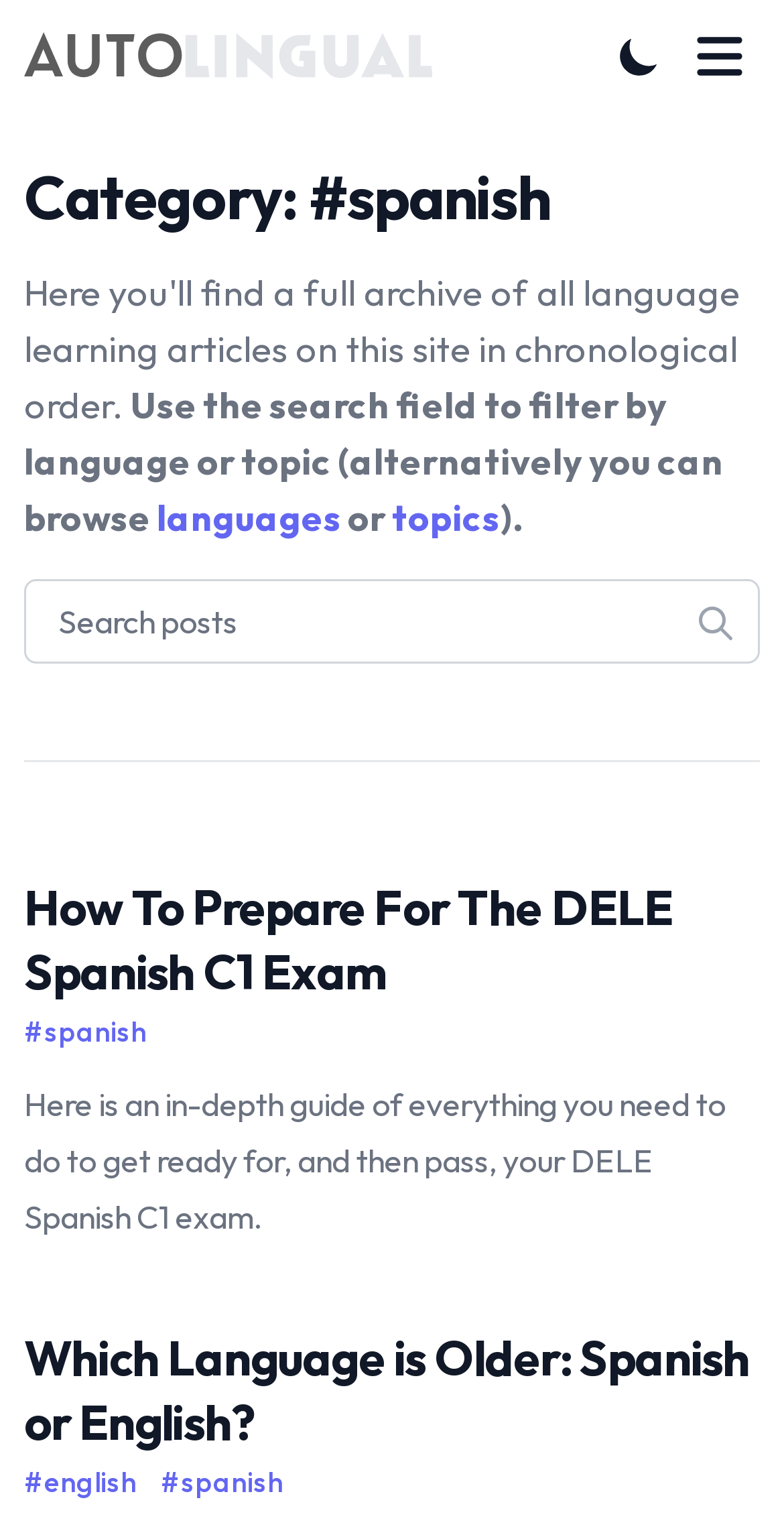Please give a concise answer to this question using a single word or phrase: 
How many articles are on this webpage?

2